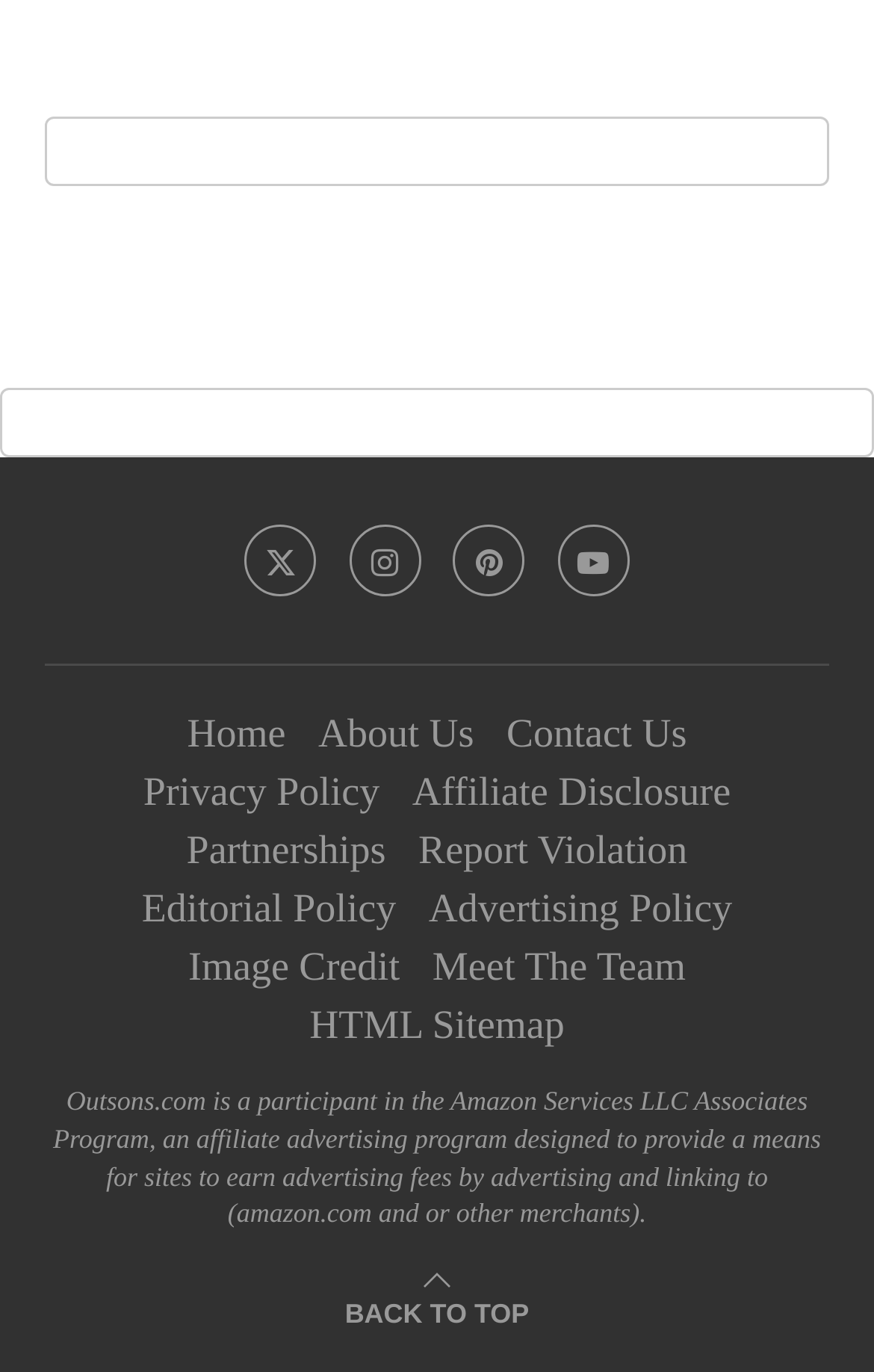Locate the bounding box coordinates of the area to click to fulfill this instruction: "View About Us". The bounding box should be presented as four float numbers between 0 and 1, in the order [left, top, right, bottom].

[0.364, 0.518, 0.542, 0.551]